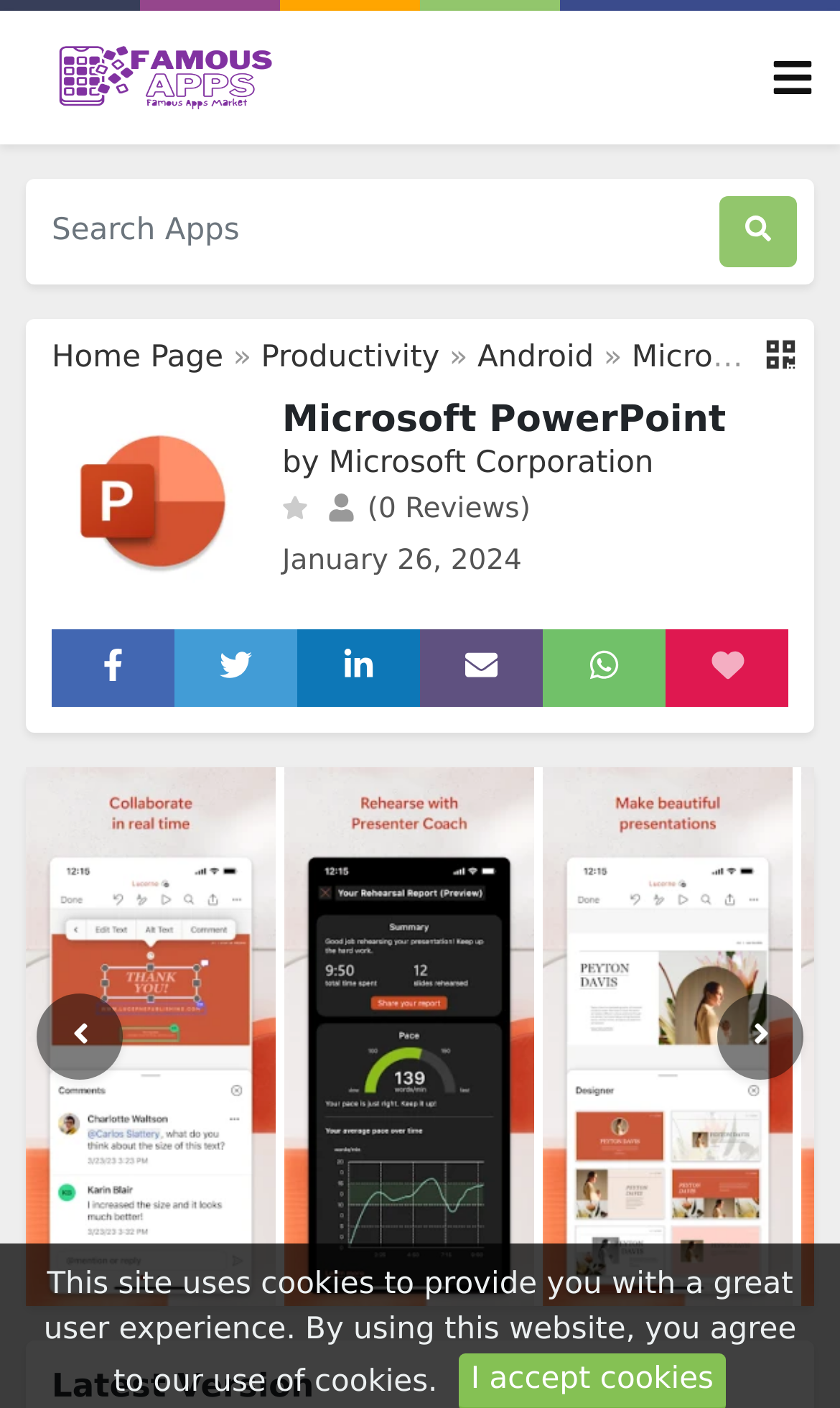Determine the bounding box coordinates for the element that should be clicked to follow this instruction: "View Microsoft PowerPoint details". The coordinates should be given as four float numbers between 0 and 1, in the format [left, top, right, bottom].

[0.336, 0.283, 0.938, 0.314]